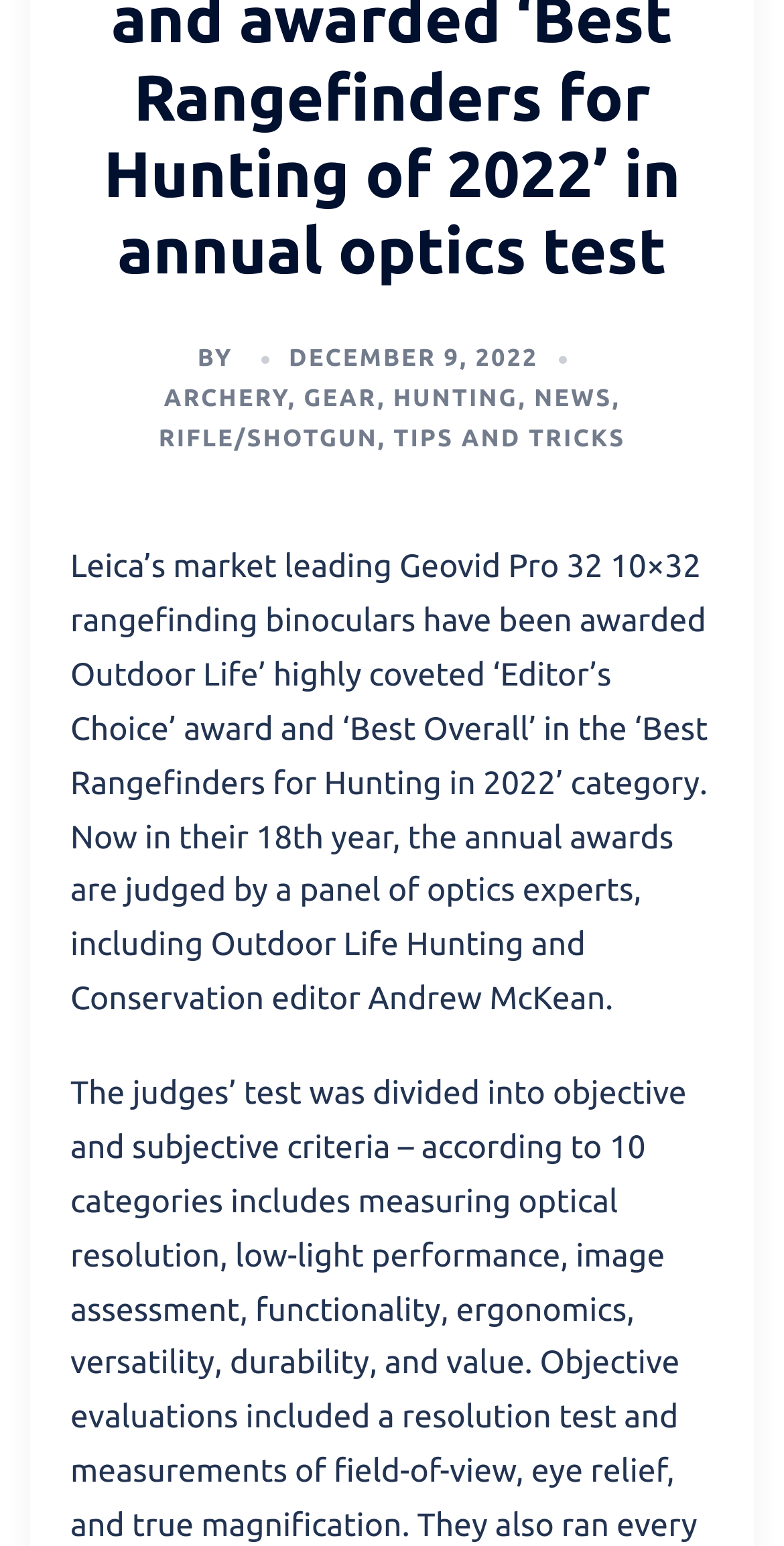Calculate the bounding box coordinates for the UI element based on the following description: "Archery". Ensure the coordinates are four float numbers between 0 and 1, i.e., [left, top, right, bottom].

[0.209, 0.25, 0.367, 0.266]